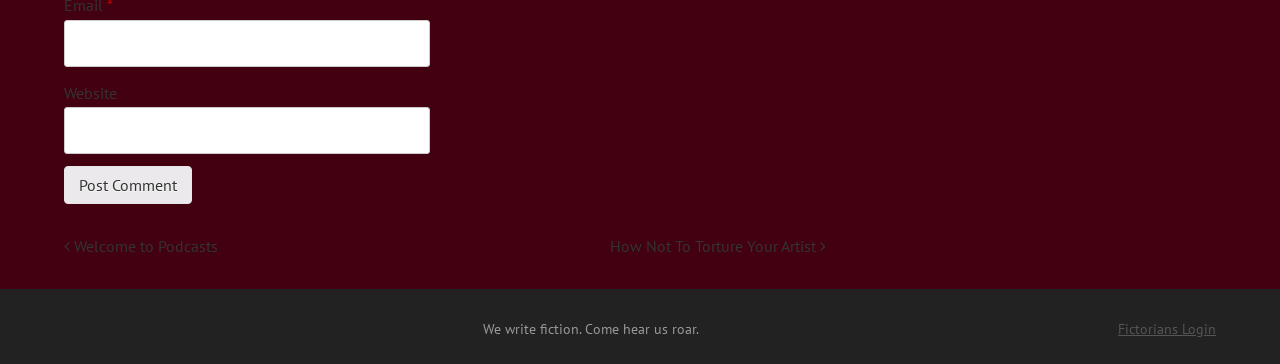Using the webpage screenshot, locate the HTML element that fits the following description and provide its bounding box: "parent_node: Email * name="email"".

[0.05, 0.054, 0.336, 0.183]